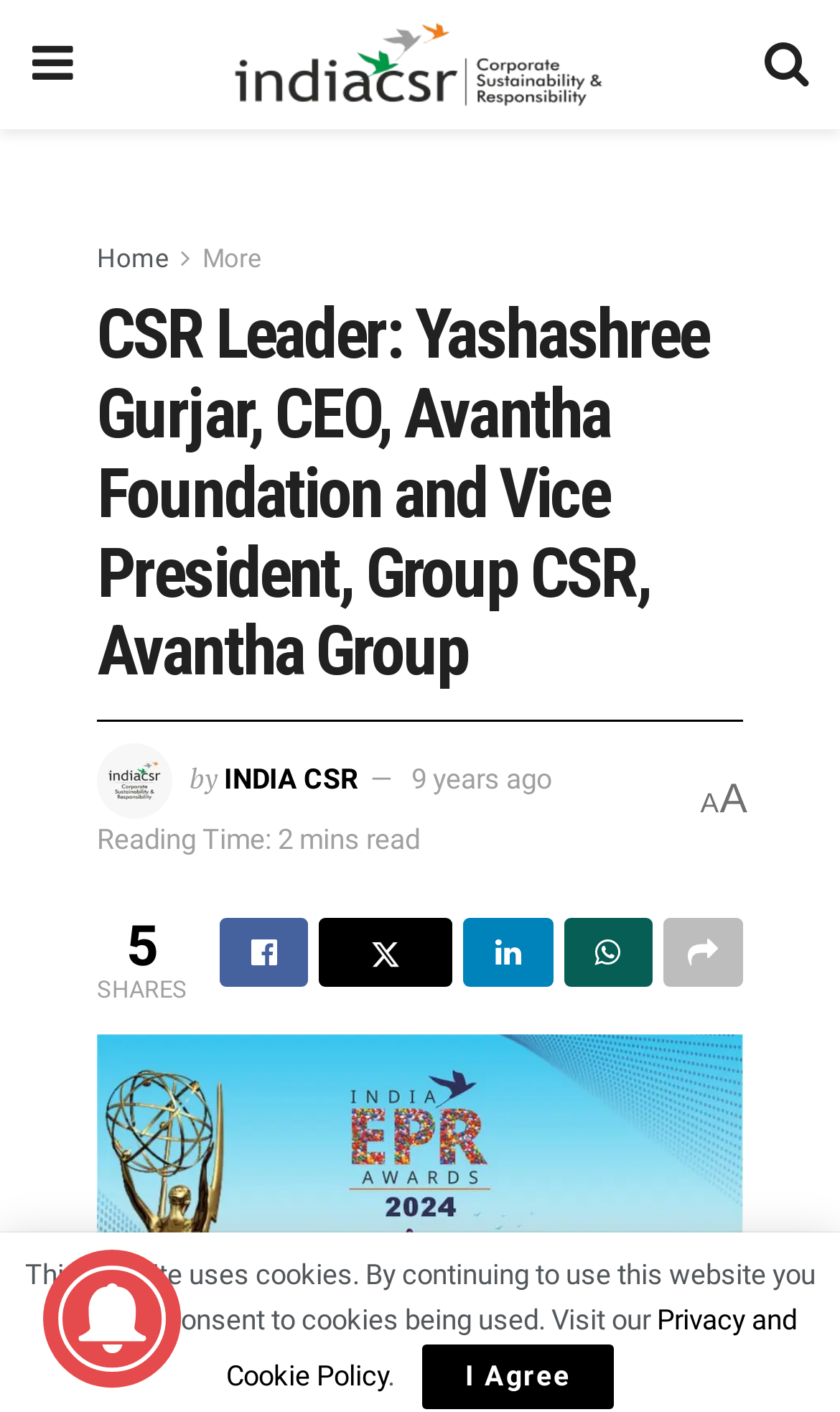Please specify the bounding box coordinates of the region to click in order to perform the following instruction: "Click the Home link".

[0.115, 0.172, 0.2, 0.194]